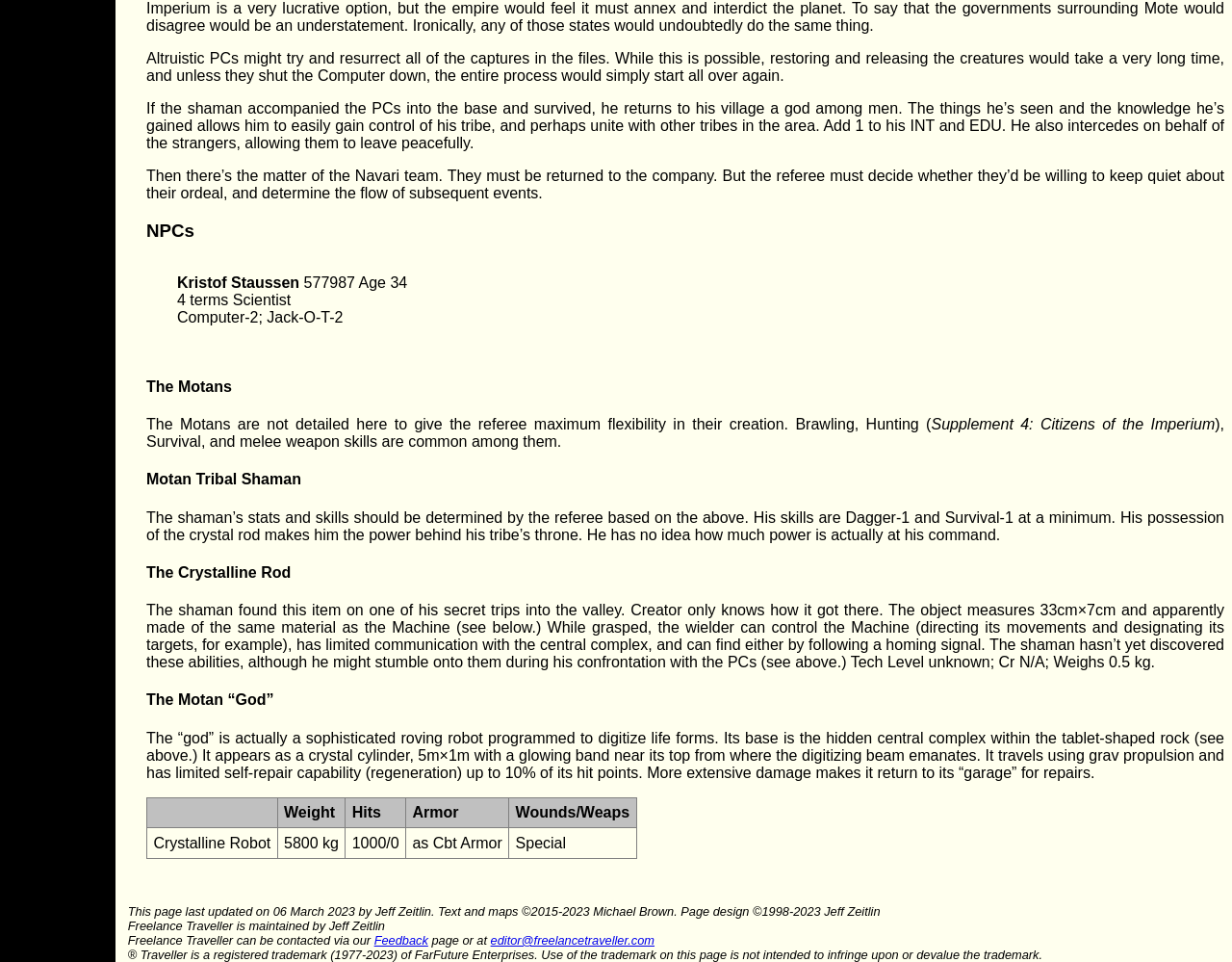Please provide a comprehensive answer to the question based on the screenshot: What is the name of the shaman's tribe?

The shaman's tribe is mentioned in the section 'Motan Tribal Shaman' where it is stated that 'The shaman’s stats and skills should be determined by the referee based on the above. His skills are Dagger-1 and Survival-1 at a minimum. His possession of the crystal rod makes him the power behind his tribe’s throne.' From this, we can infer that the shaman's tribe is the Motan tribe.